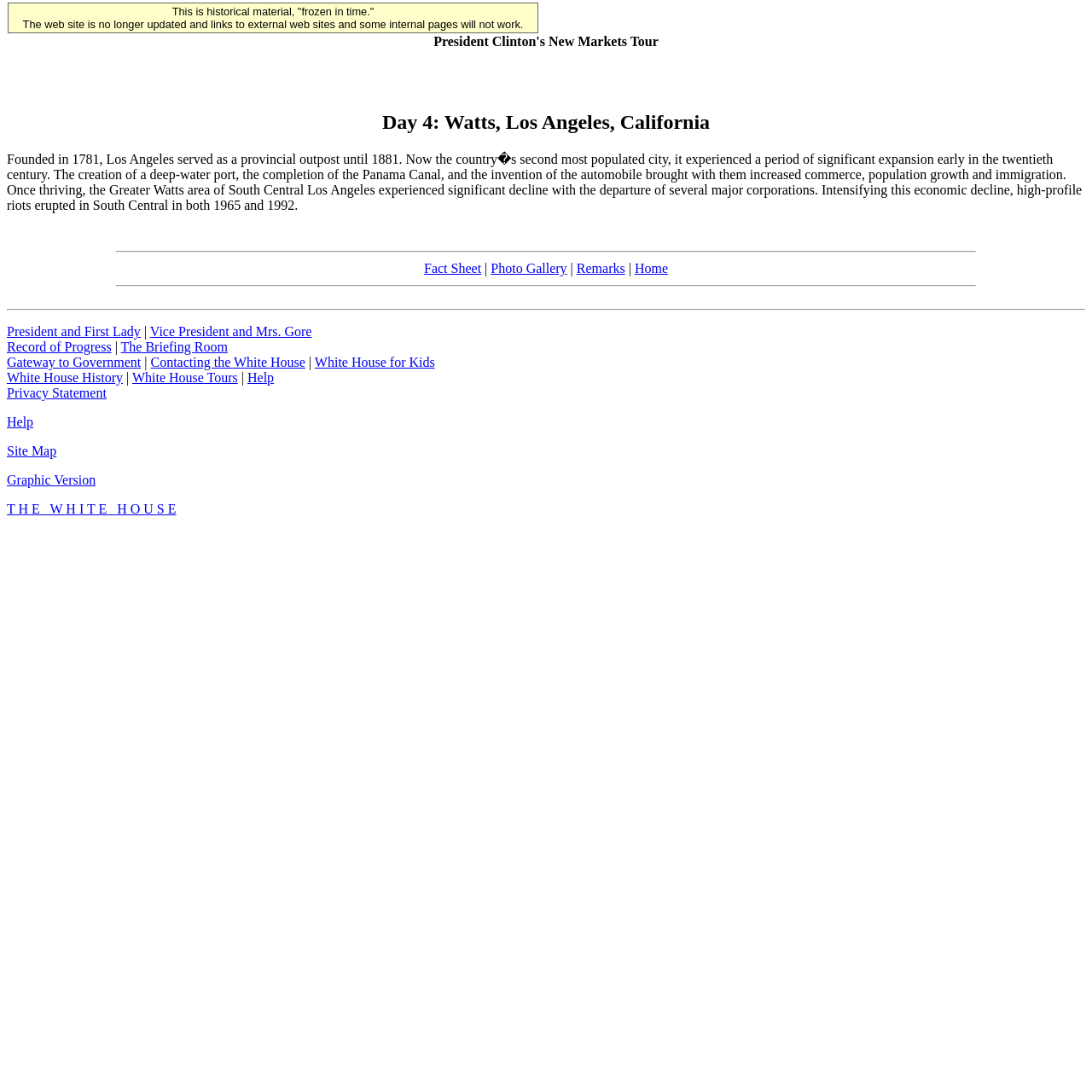What are the options to navigate from this page?
Refer to the image and respond with a one-word or short-phrase answer.

Fact Sheet, Photo Gallery, Remarks, Home